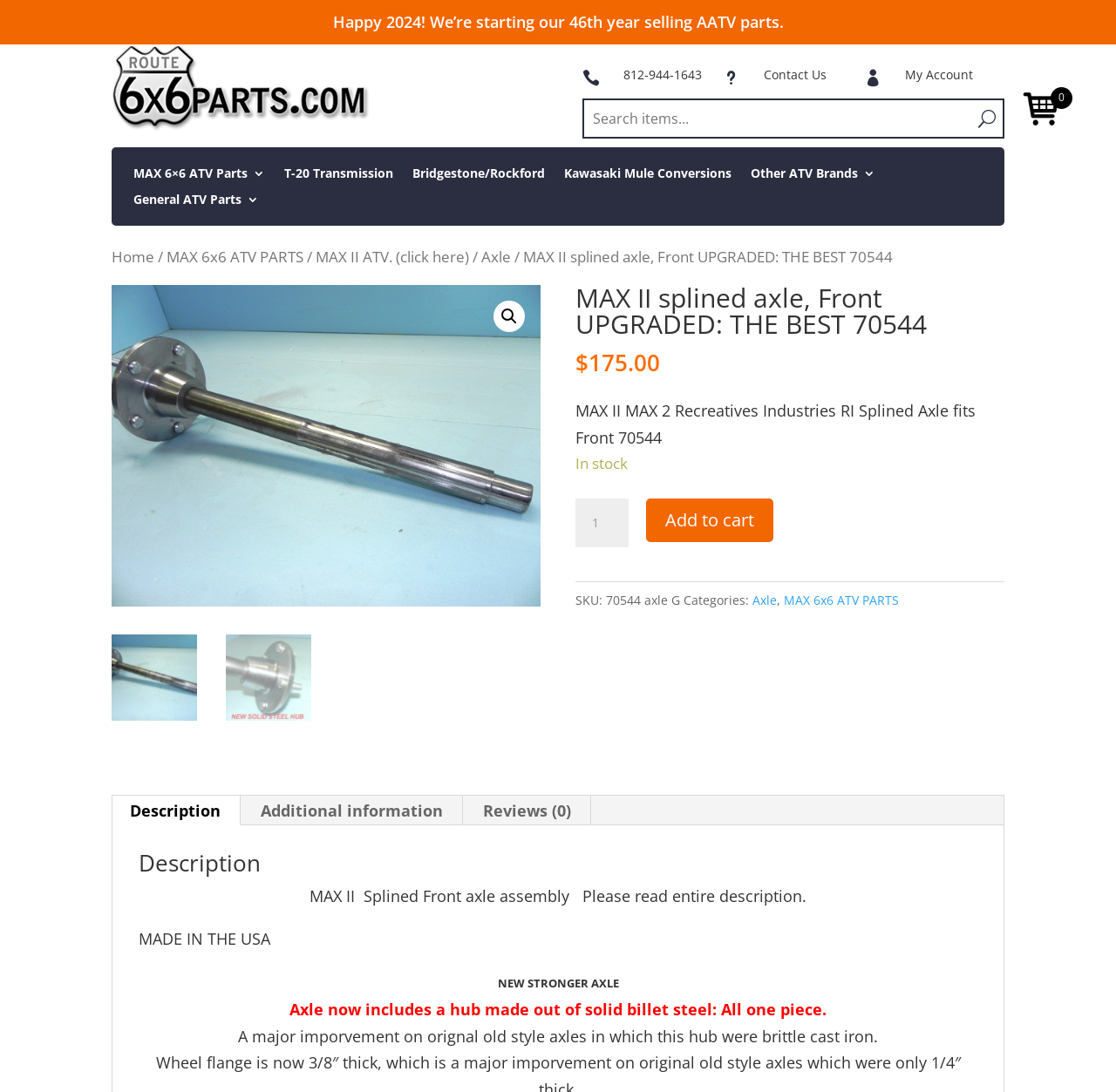Elaborate on the different components and information displayed on the webpage.

This webpage appears to be an e-commerce product page for a MAX II splined axle, Front UPGRADED: THE BEST 70544. At the top of the page, there is a logo and a navigation menu with links to the homepage, contact us, and my account. Below the navigation menu, there is a search bar and a breadcrumb trail showing the current page's location within the website.

The main content of the page is divided into two sections. On the left side, there is a product image, and on the right side, there is a product description and details section. The product description section includes the product title, price, and a brief description of the product. Below the product description, there are links to related categories and a tab list with options to view the product description, additional information, and reviews.

The product details section includes a quantity selector, an "Add to cart" button, and product specifications such as the SKU, categories, and a brief description. There are also several images of the product scattered throughout the page.

At the bottom of the page, there is a section with tabs to view the product description, additional information, and reviews. The product description tab is currently selected and displays a detailed description of the product, including its features and benefits.

There are a total of 7 images on the page, including the product image, logo, and mini cart icon. There are also several links to other pages on the website, including the homepage, contact us, and my account.